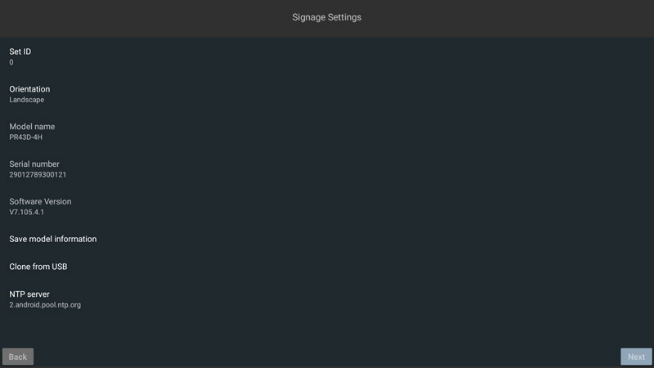What is the purpose of the 'Clone from USB' option?
Please provide a comprehensive answer based on the details in the screenshot.

The 'Clone from USB' option is suggesting the ability to replicate settings from a USB device, which can be found in the configuration fields, allowing users to easily transfer settings from one device to another.